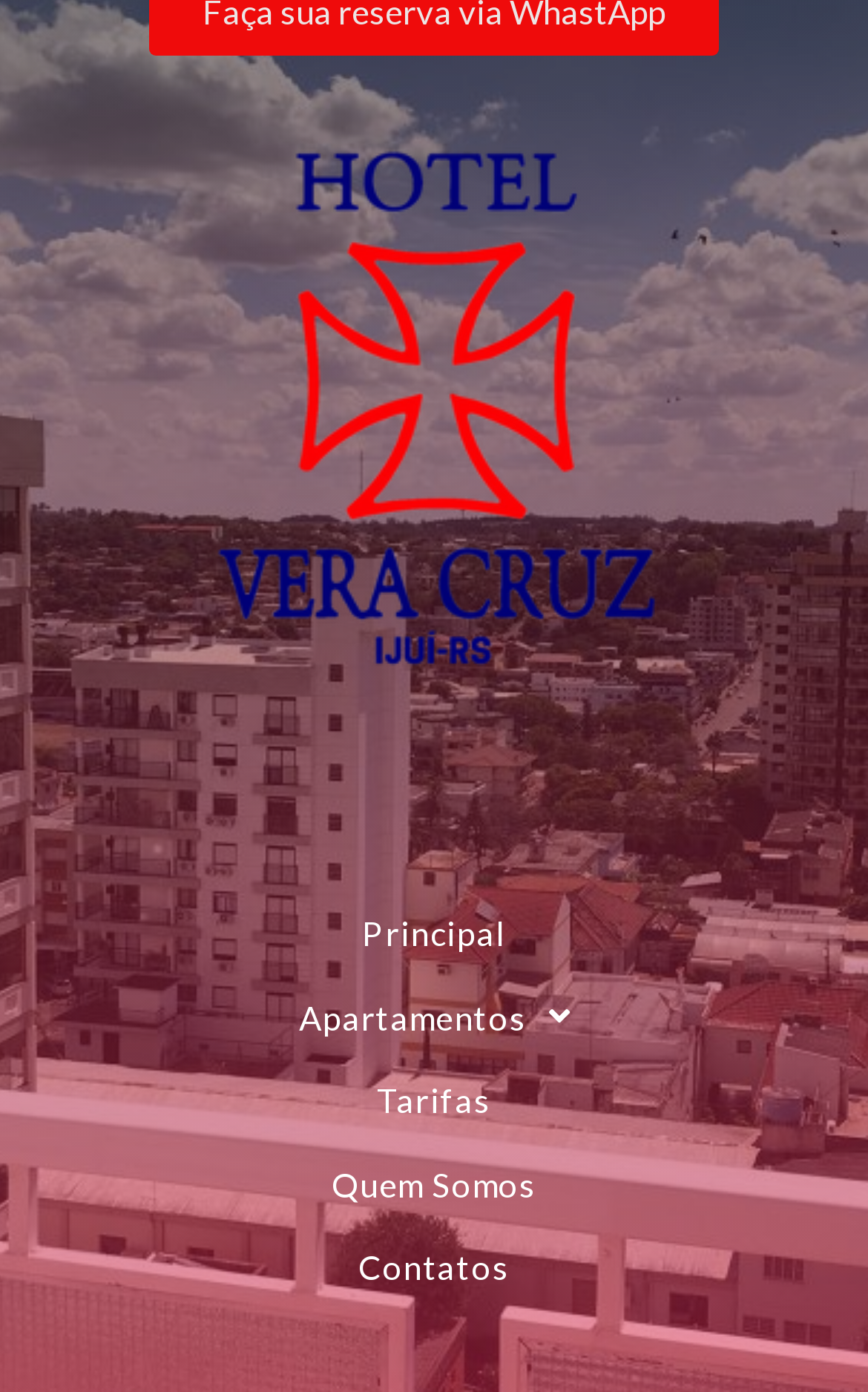What is the second navigation link?
Provide a detailed answer to the question using information from the image.

The second navigation link can be found on the right side of the webpage, which says 'Apartamentos'. It is located below the 'Principal' link and above the 'Tarifas' link.